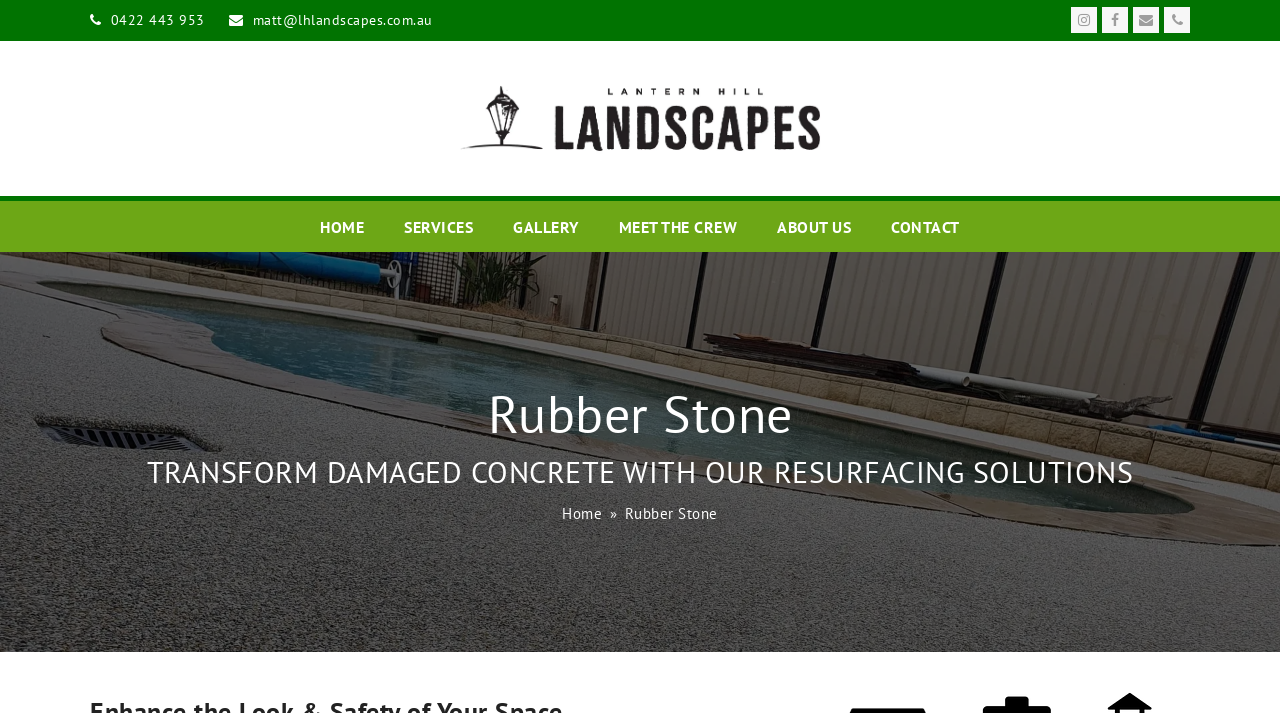Locate the bounding box coordinates of the area where you should click to accomplish the instruction: "Click the phone number".

[0.086, 0.015, 0.16, 0.04]